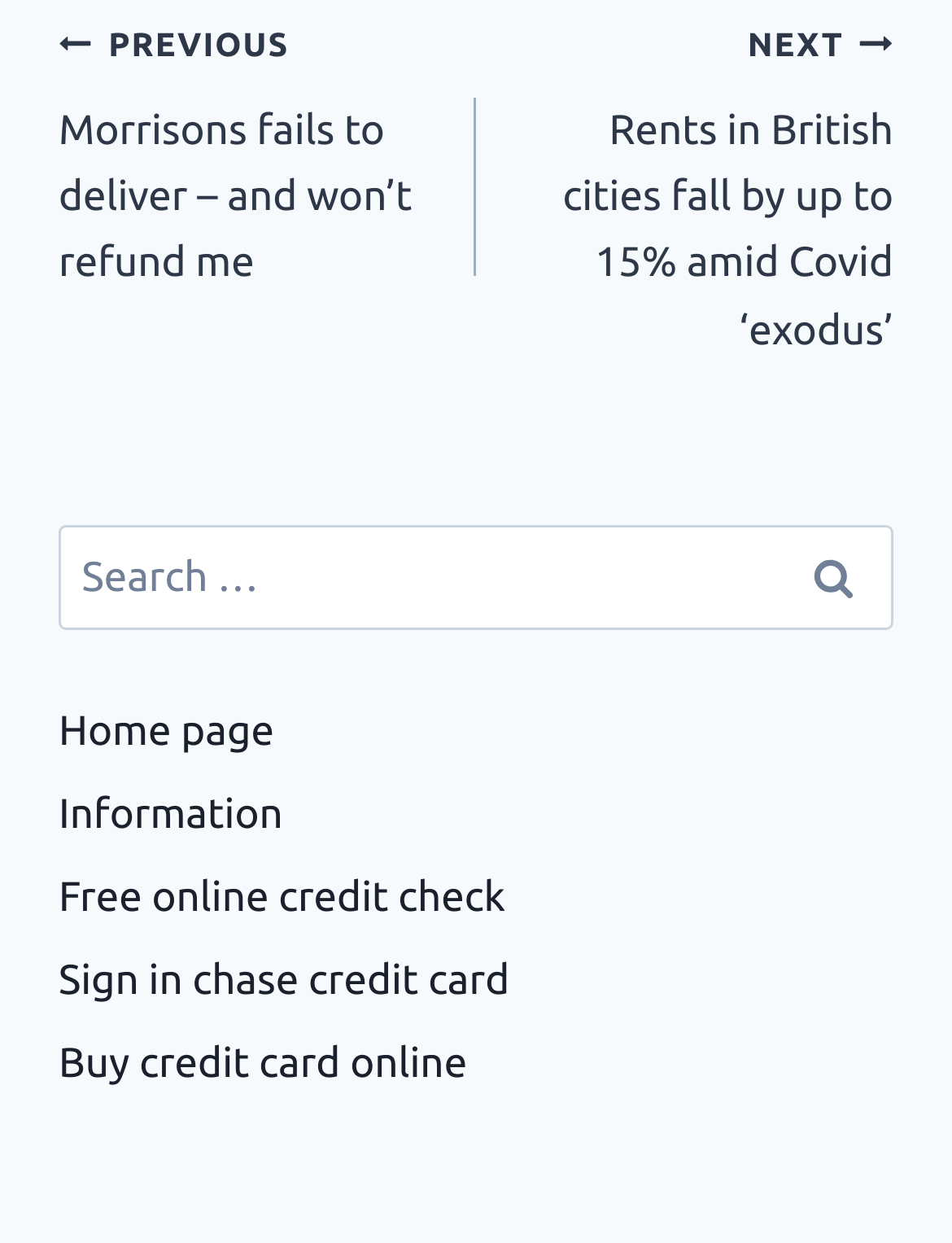Using the webpage screenshot and the element description Information, determine the bounding box coordinates. Specify the coordinates in the format (top-left x, top-left y, bottom-right x, bottom-right y) with values ranging from 0 to 1.

[0.062, 0.624, 0.938, 0.691]